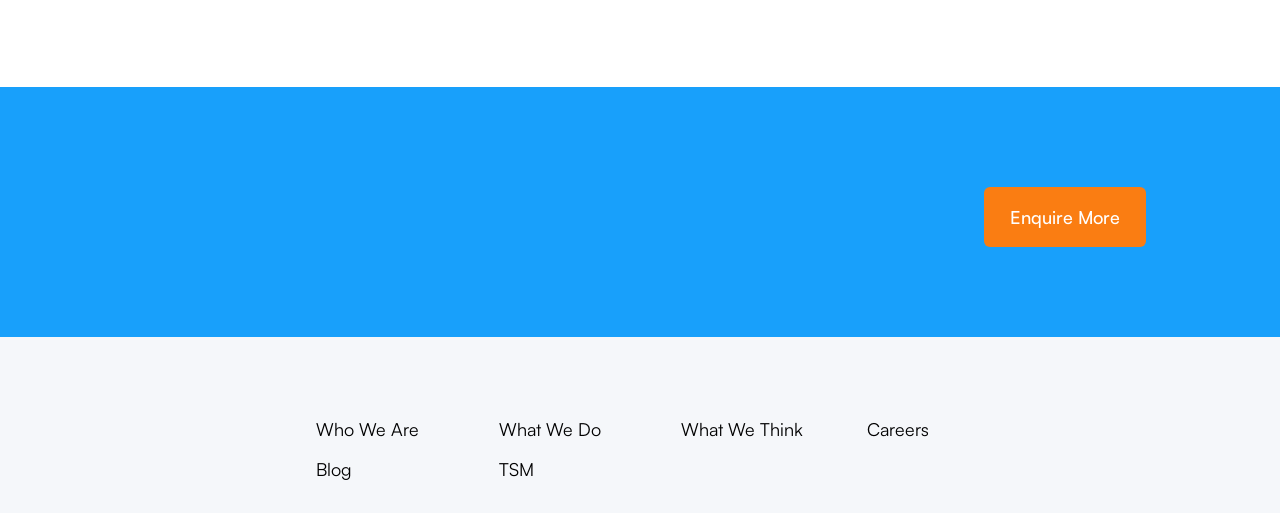From the screenshot, find the bounding box of the UI element matching this description: "Enquire More". Supply the bounding box coordinates in the form [left, top, right, bottom], each a float between 0 and 1.

[0.768, 0.365, 0.895, 0.482]